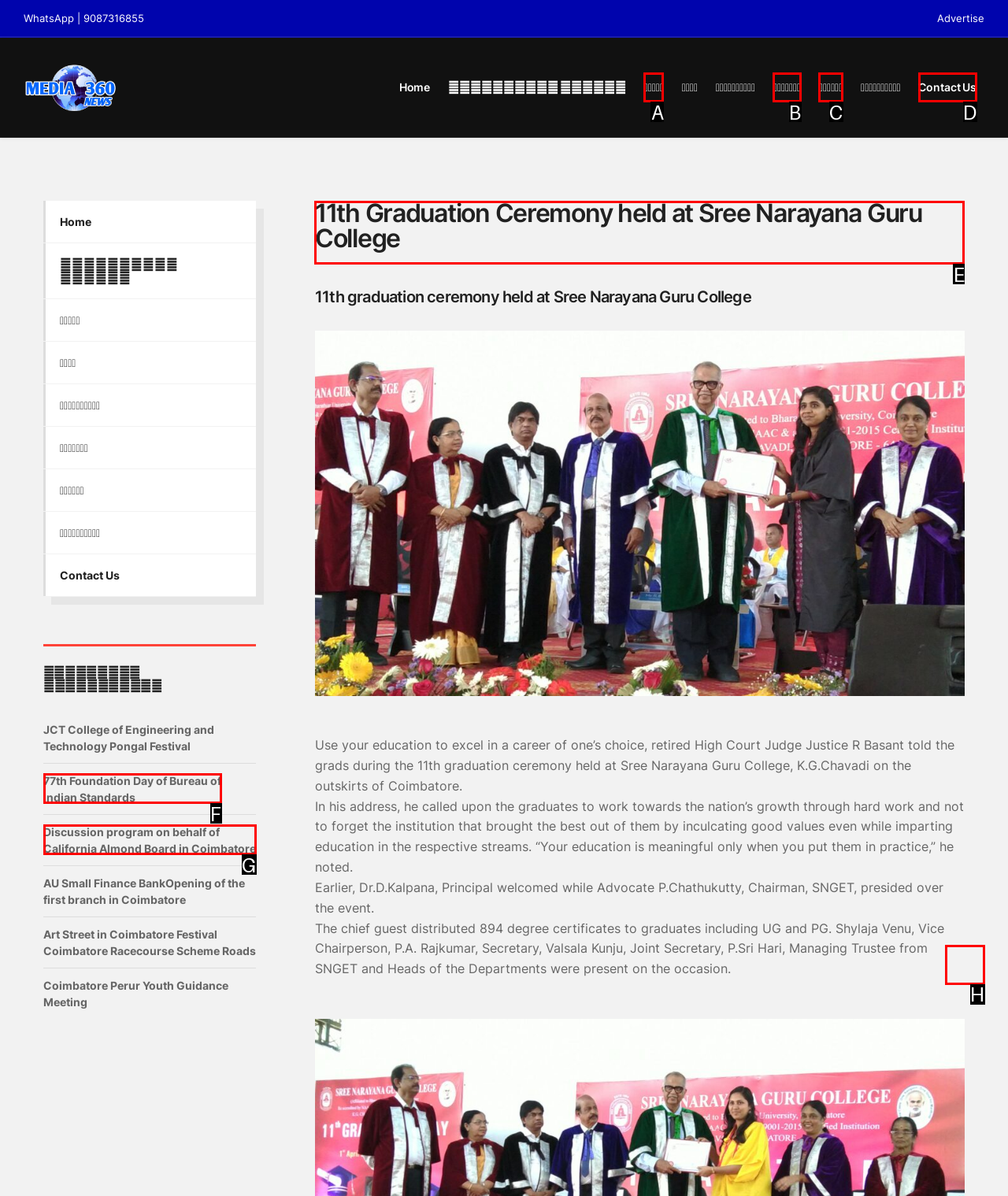Decide which letter you need to select to fulfill the task: View the 11th Graduation Ceremony article
Answer with the letter that matches the correct option directly.

E